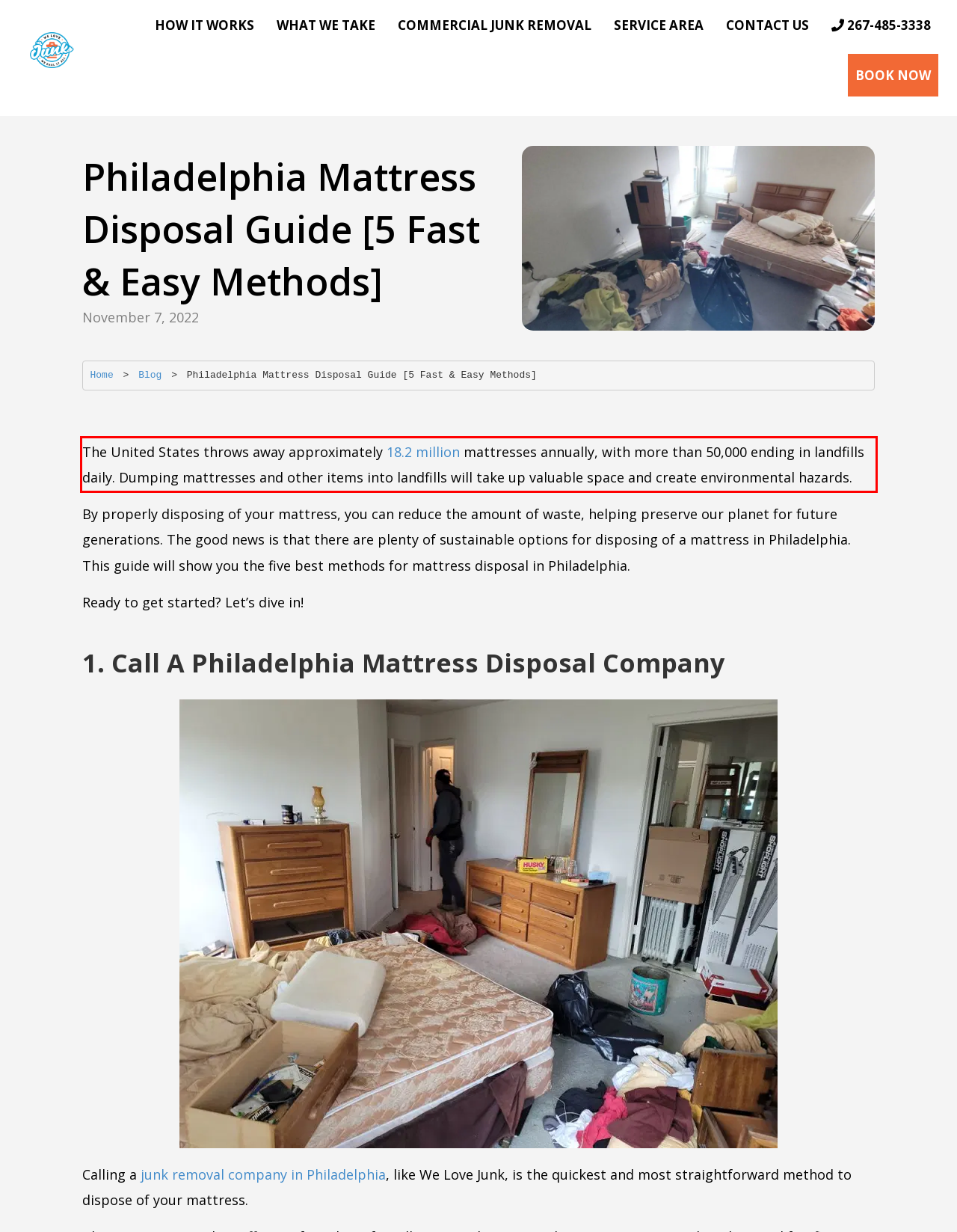Please take the screenshot of the webpage, find the red bounding box, and generate the text content that is within this red bounding box.

The United States throws away approximately 18.2 million mattresses annually, with more than 50,000 ending in landfills daily. Dumping mattresses and other items into landfills will take up valuable space and create environmental hazards.